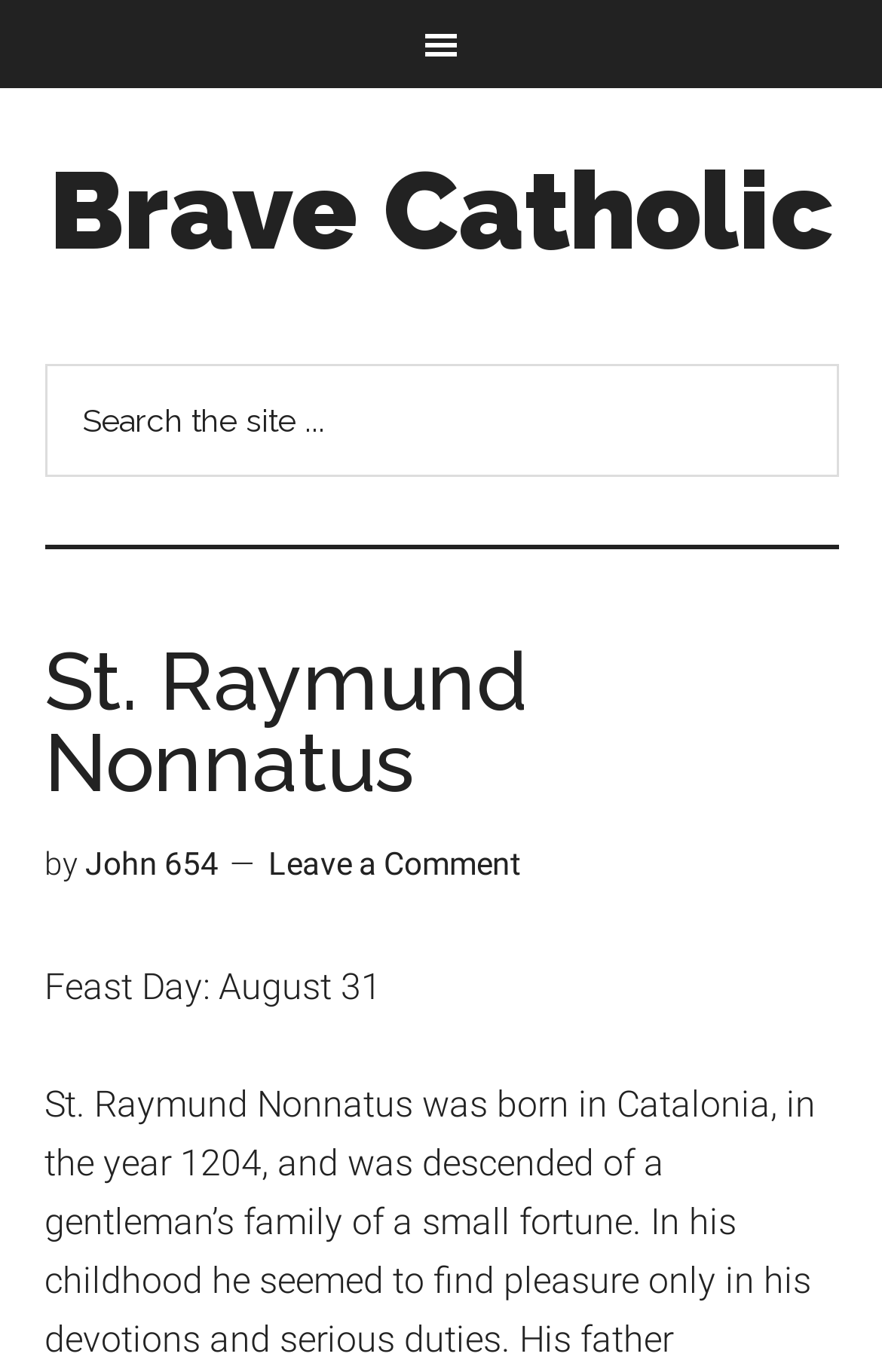Given the element description Leave a Comment, identify the bounding box coordinates for the UI element on the webpage screenshot. The format should be (top-left x, top-left y, bottom-right x, bottom-right y), with values between 0 and 1.

[0.304, 0.616, 0.591, 0.643]